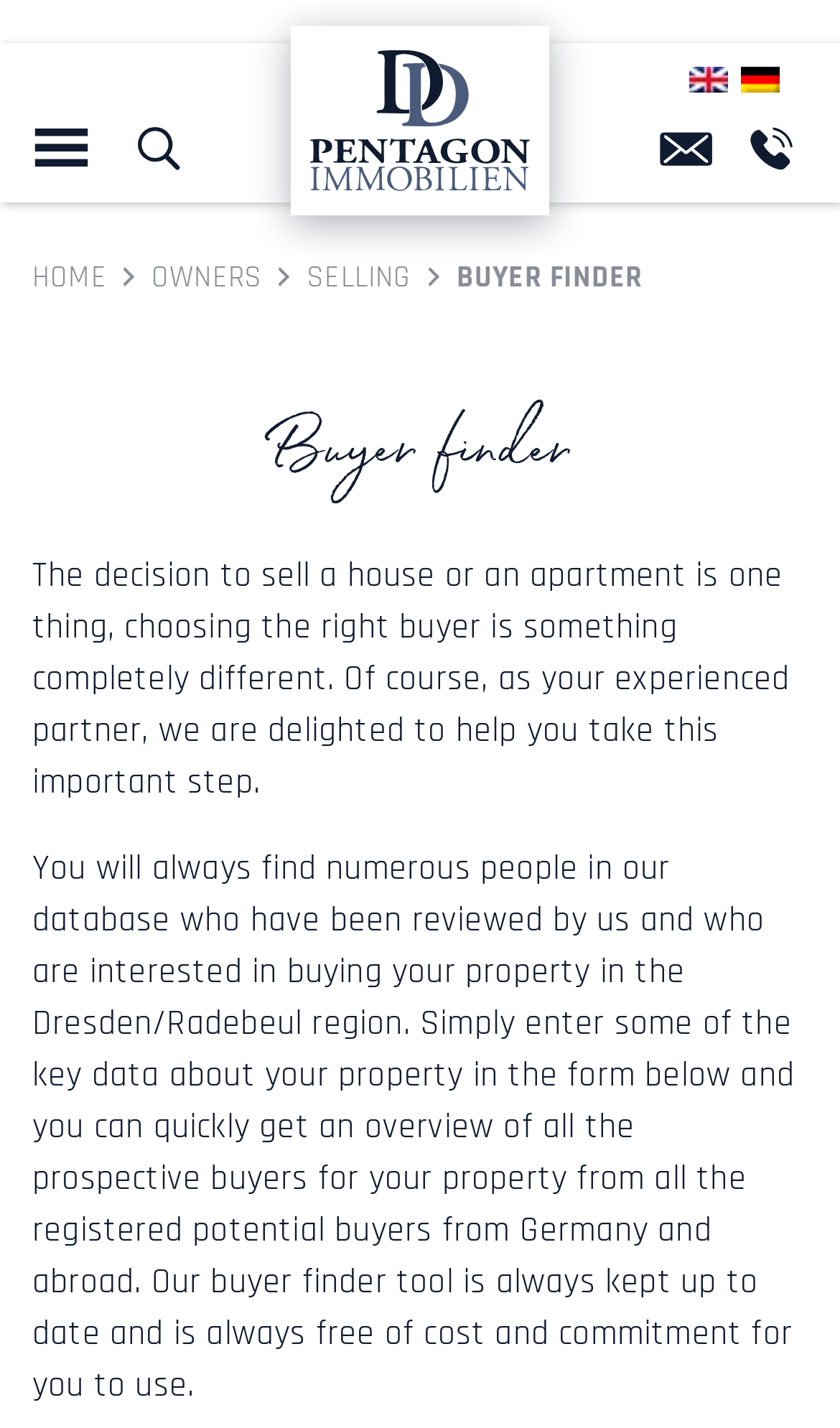Using the information from the screenshot, answer the following question thoroughly:
What is the name of the company?

The company name is obtained from the link element with the text 'Pentagon Immobilien Radebeul' which is located at the top of the webpage.